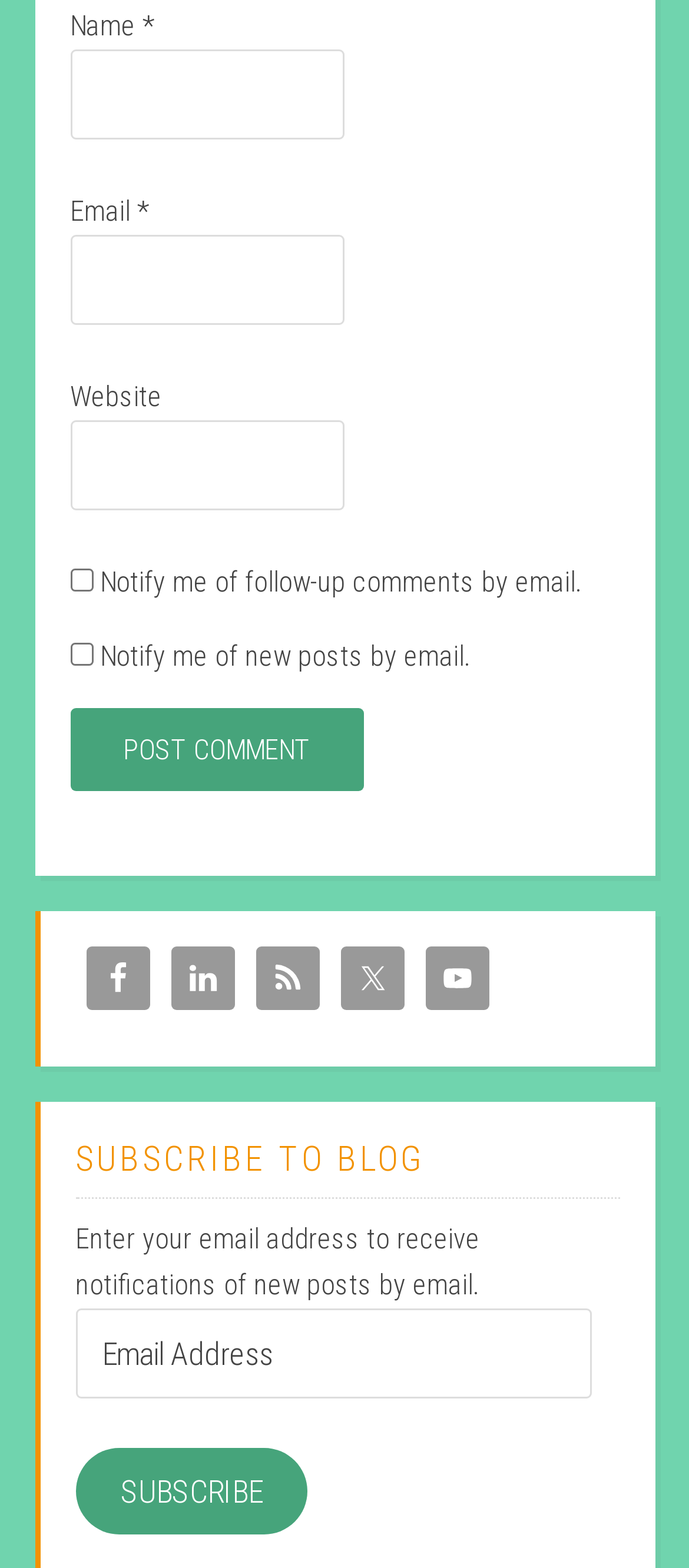What is the purpose of the checkbox 'Notify me of follow-up comments by email'?
Please provide a comprehensive answer based on the visual information in the image.

The checkbox 'Notify me of follow-up comments by email' is located near the 'Post Comment' button, suggesting that it is related to commenting on the website. Its purpose is to allow users to receive follow-up comments by email.